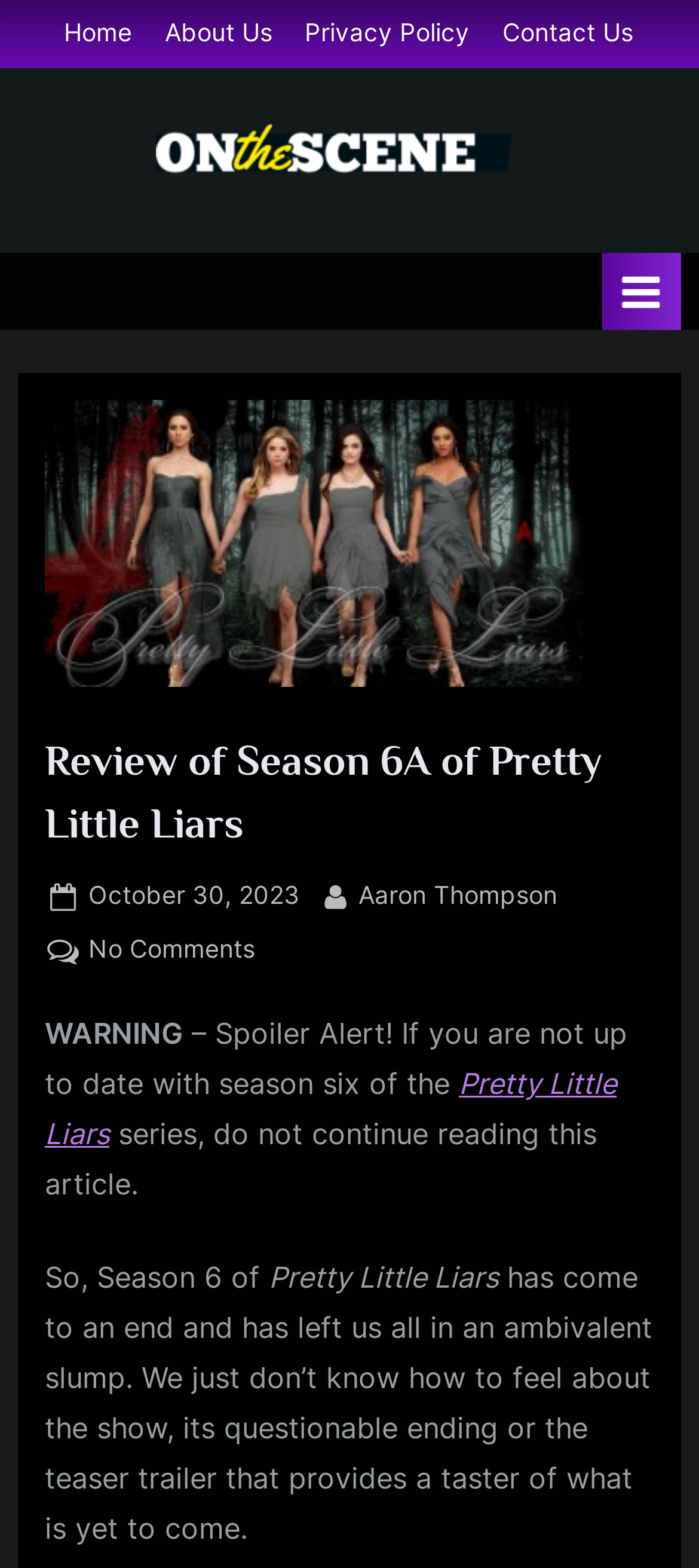Please determine the bounding box coordinates for the element that should be clicked to follow these instructions: "read about privacy policy".

[0.436, 0.012, 0.672, 0.032]